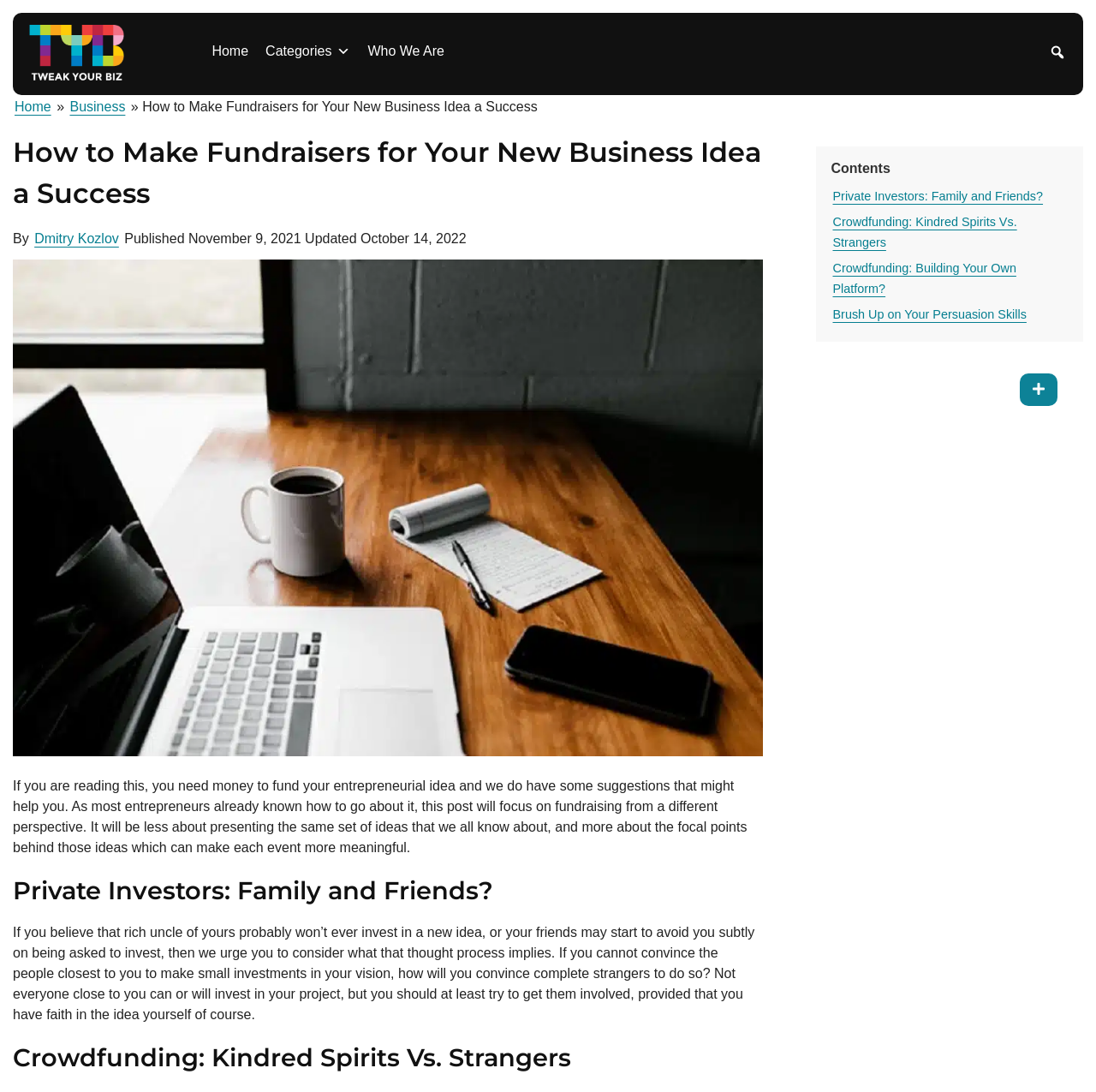Bounding box coordinates are to be given in the format (top-left x, top-left y, bottom-right x, bottom-right y). All values must be floating point numbers between 0 and 1. Provide the bounding box coordinate for the UI element described as: Crowdfunding: Building Your Own Platform?

[0.758, 0.234, 0.974, 0.275]